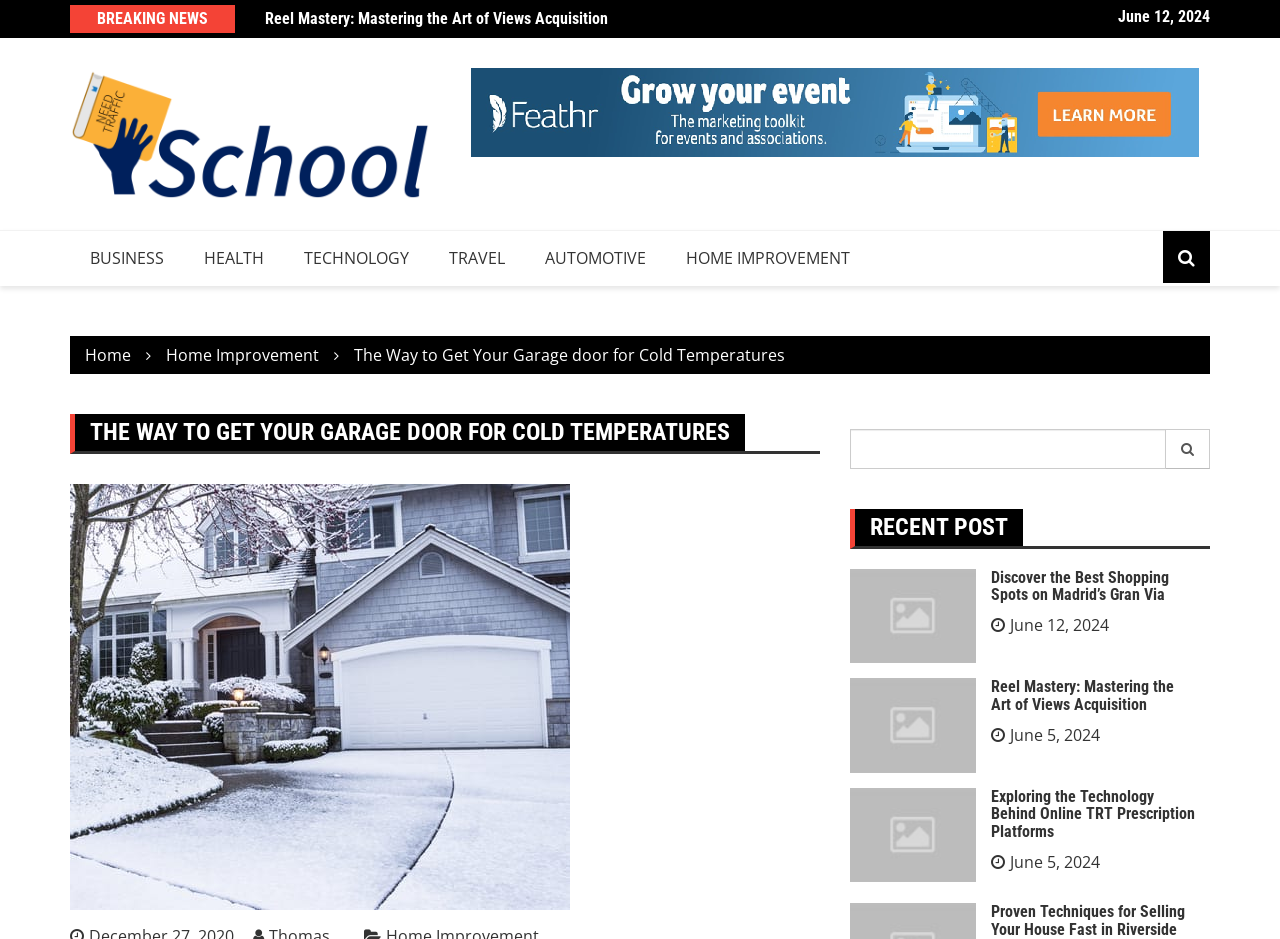What is the date of the post 'Discover the Best Shopping Spots on Madrid’s Gran Via'?
Please look at the screenshot and answer using one word or phrase.

June 12, 2024